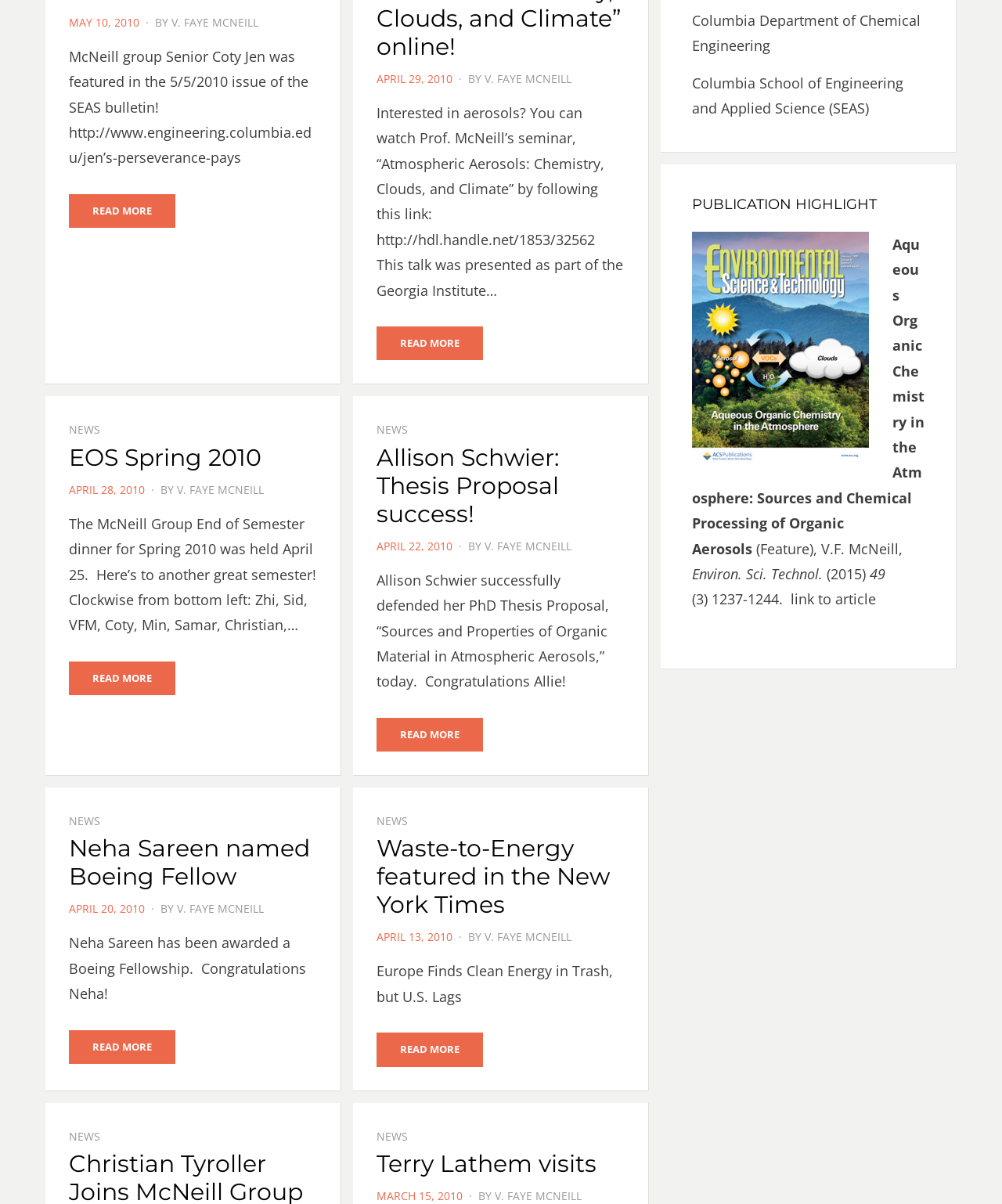What is the name of the school?
Using the image, respond with a single word or phrase.

Columbia School of Engineering and Applied Science (SEAS)